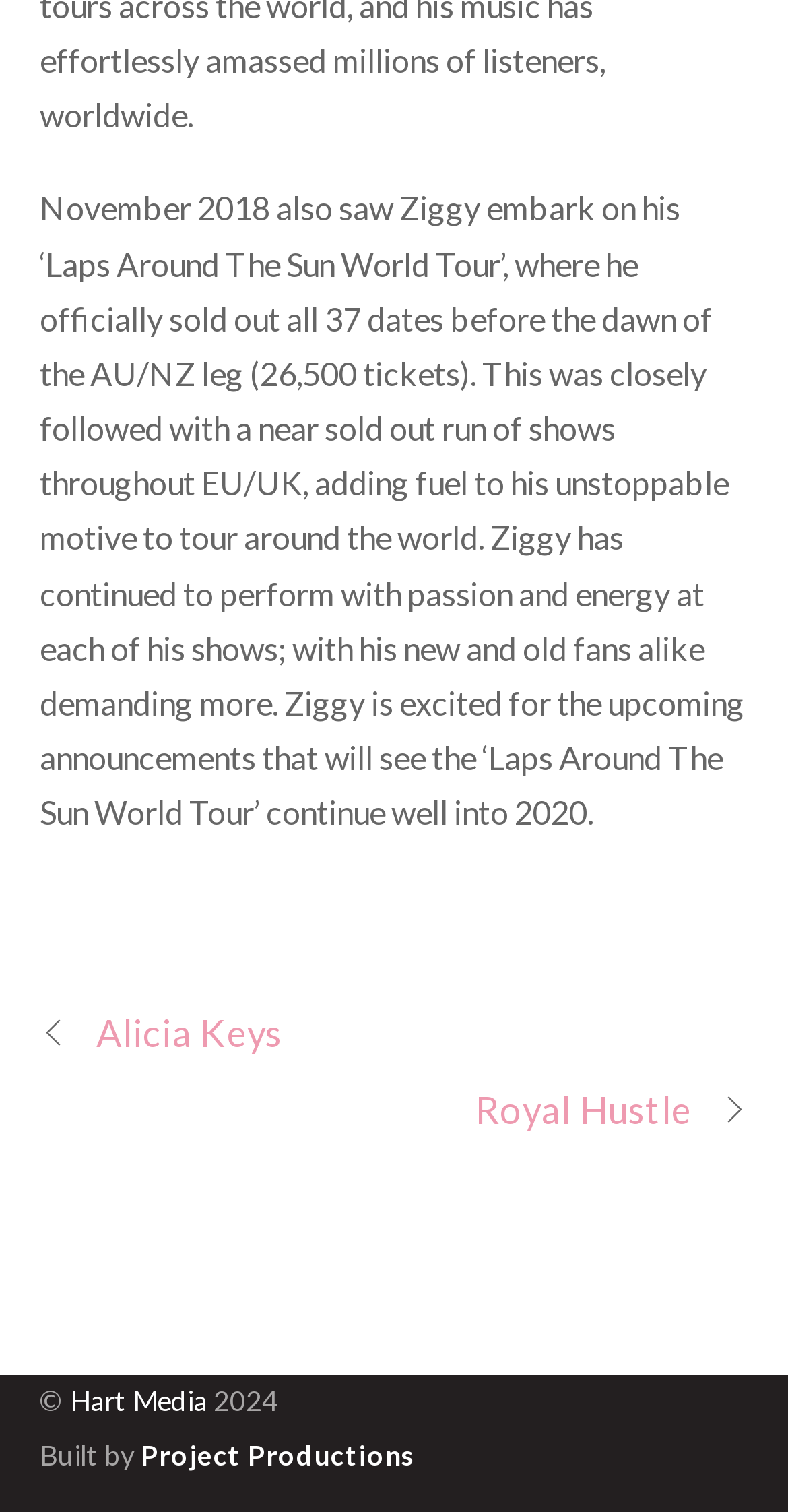Provide a thorough and detailed response to the question by examining the image: 
What is the name of the artist who went on the 'Laps Around The Sun World Tour'?

The answer can be found in the StaticText element with the text 'November 2018 also saw Ziggy embark on his ‘Laps Around The Sun World Tour’...' which is a child element of the Root Element.